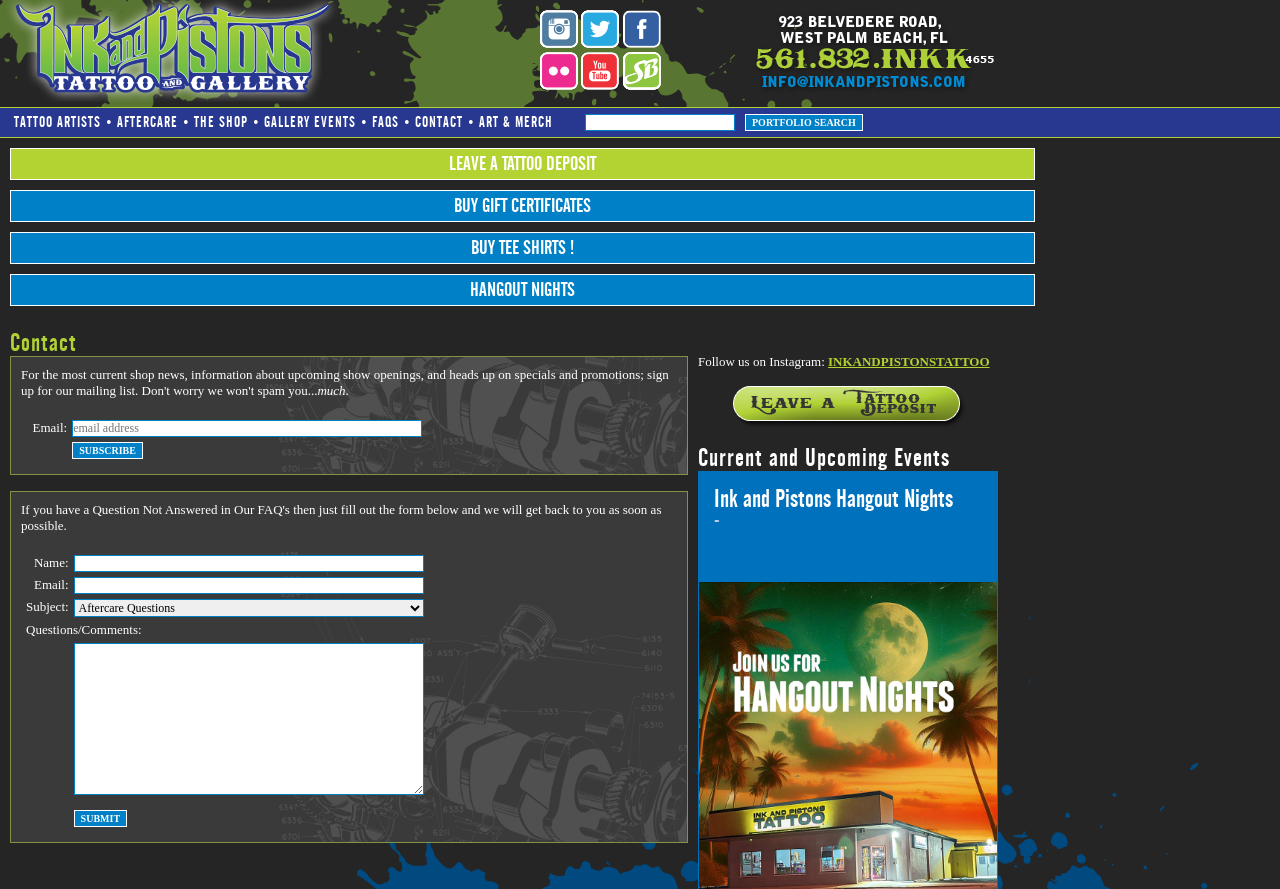Can you identify the bounding box coordinates of the clickable region needed to carry out this instruction: 'Subscribe to the newsletter'? The coordinates should be four float numbers within the range of 0 to 1, stated as [left, top, right, bottom].

[0.056, 0.497, 0.112, 0.516]